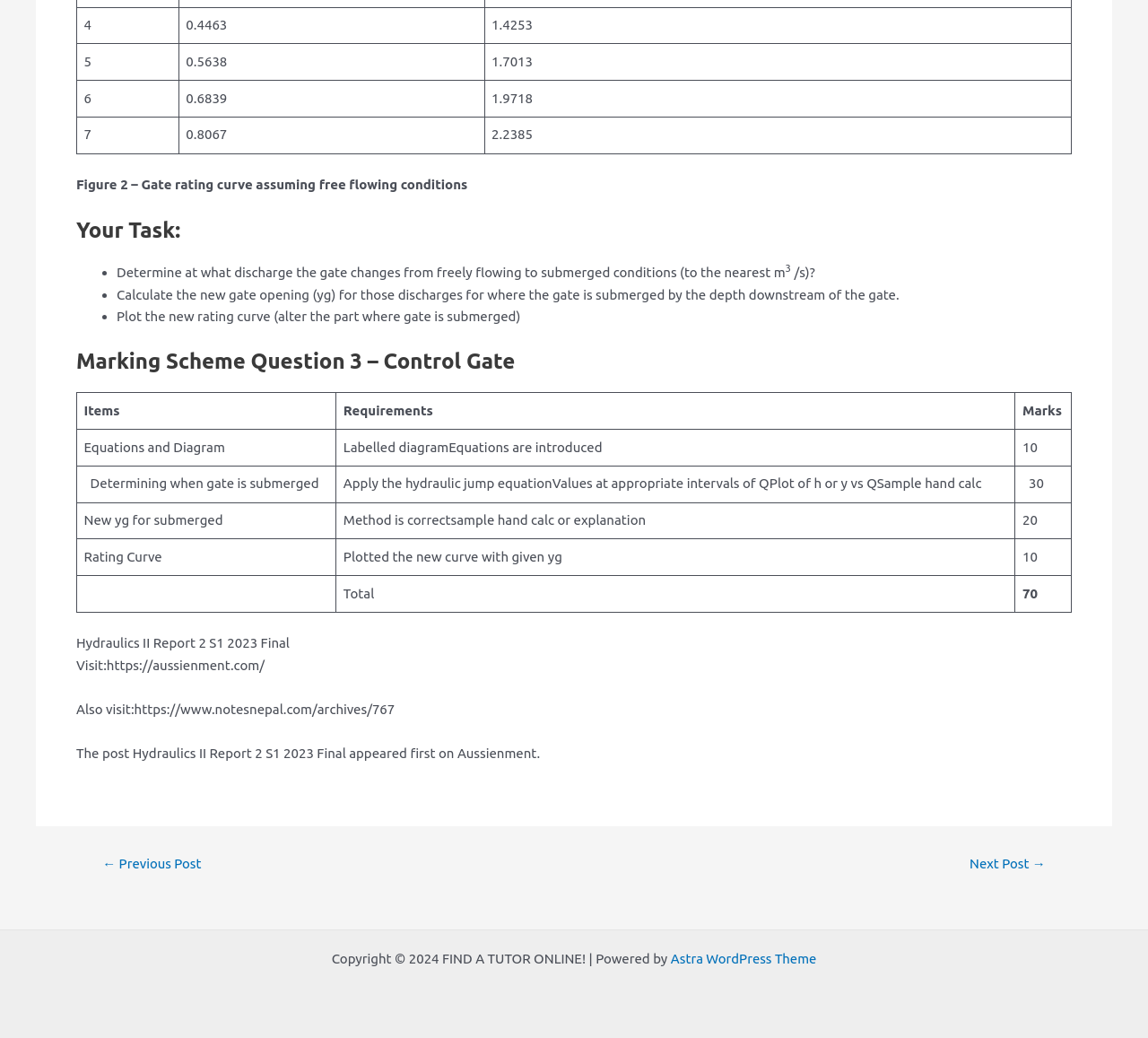Please provide a brief answer to the following inquiry using a single word or phrase:
What is the title of Figure 2?

Gate rating curve